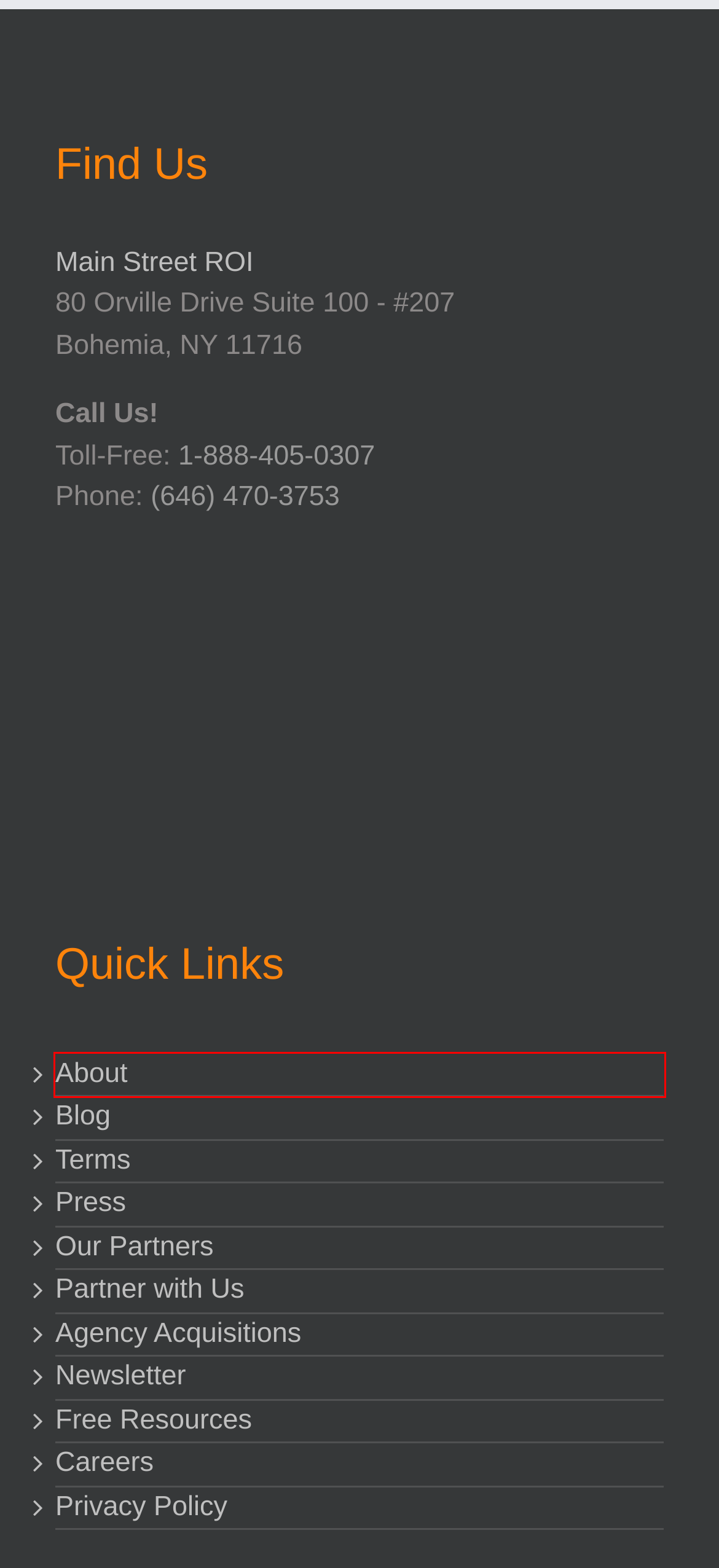You have a screenshot of a webpage with a red rectangle bounding box around a UI element. Choose the best description that matches the new page after clicking the element within the bounding box. The candidate descriptions are:
A. Partner with Main Street ROI - Referral, White Label, Webinar
B. Read Our Terms of Service - Main Street ROI
C. Digital Marketing Jobs - Virtual, Part-Time to Full-Time
D. Read the Latest Main Street ROI News
E. Our Partners - Software, Agency, Webinar | Main Street ROI
F. Small Business Marketing Ideas, Strategies & Tips | MSROI
G. Privacy Policy - Main Street ROI
H. Learn More About Main Street ROI

H